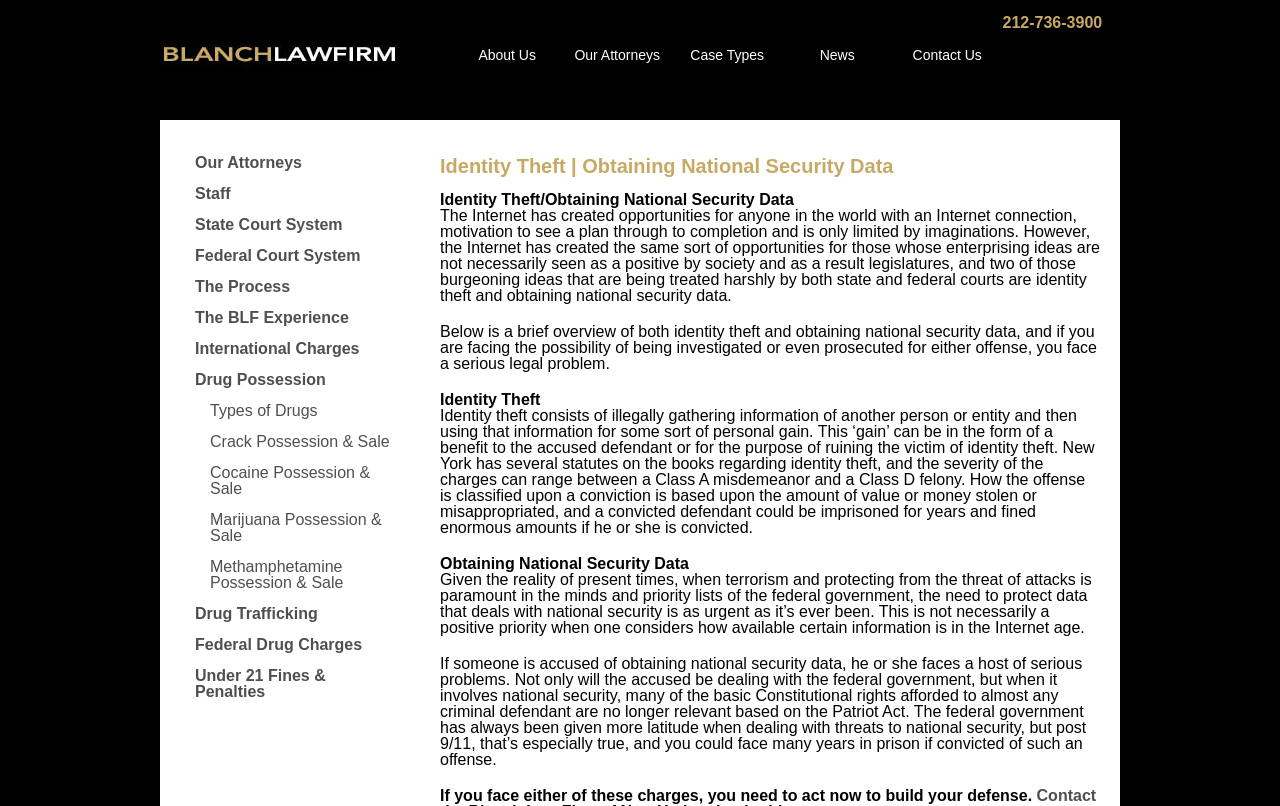Using the format (top-left x, top-left y, bottom-right x, bottom-right y), provide the bounding box coordinates for the described UI element. All values should be floating point numbers between 0 and 1: Under 21 Fines & Penalties

[0.152, 0.828, 0.254, 0.868]